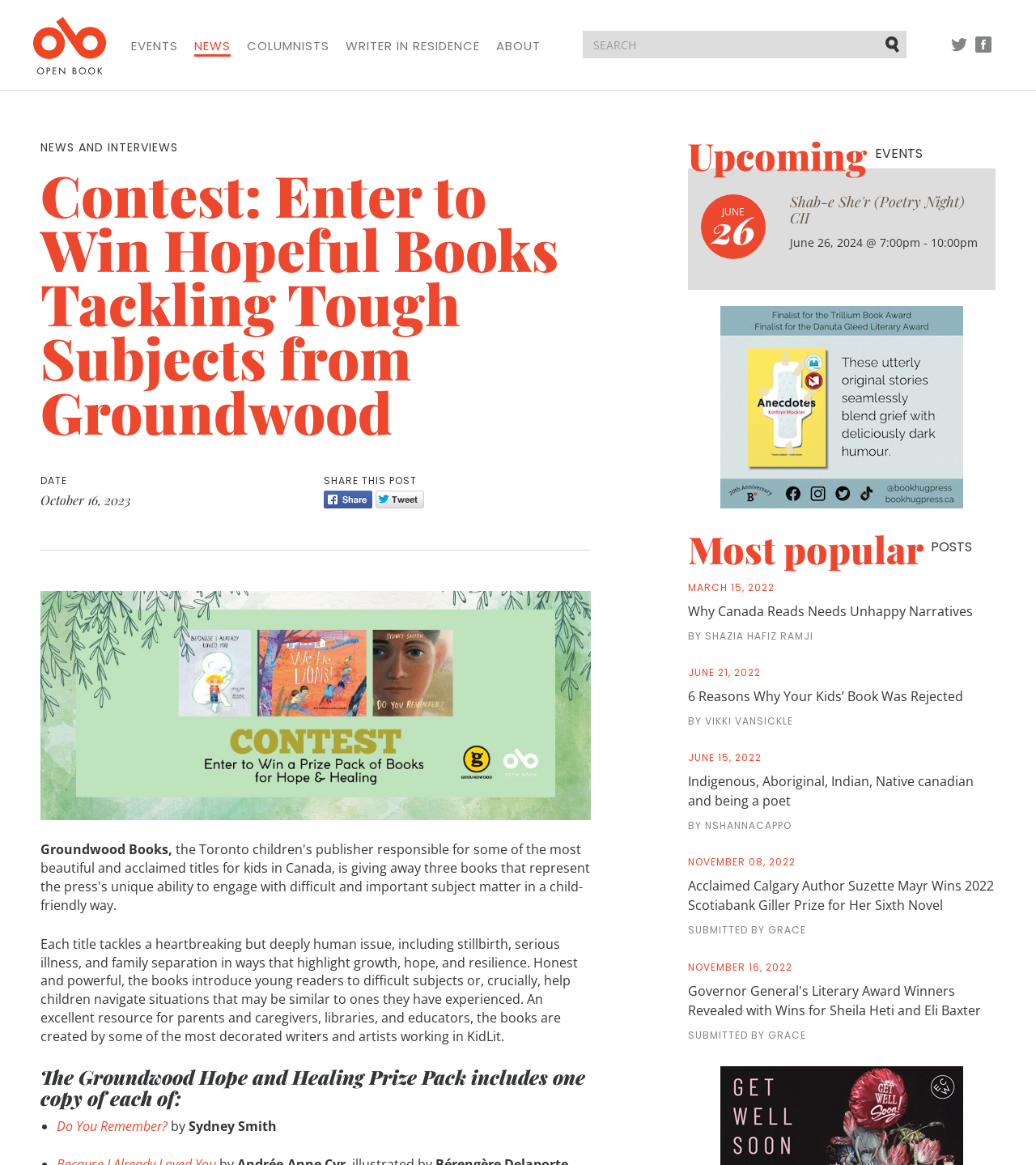Specify the bounding box coordinates for the region that must be clicked to perform the given instruction: "Read the news and interviews".

[0.039, 0.12, 0.172, 0.133]